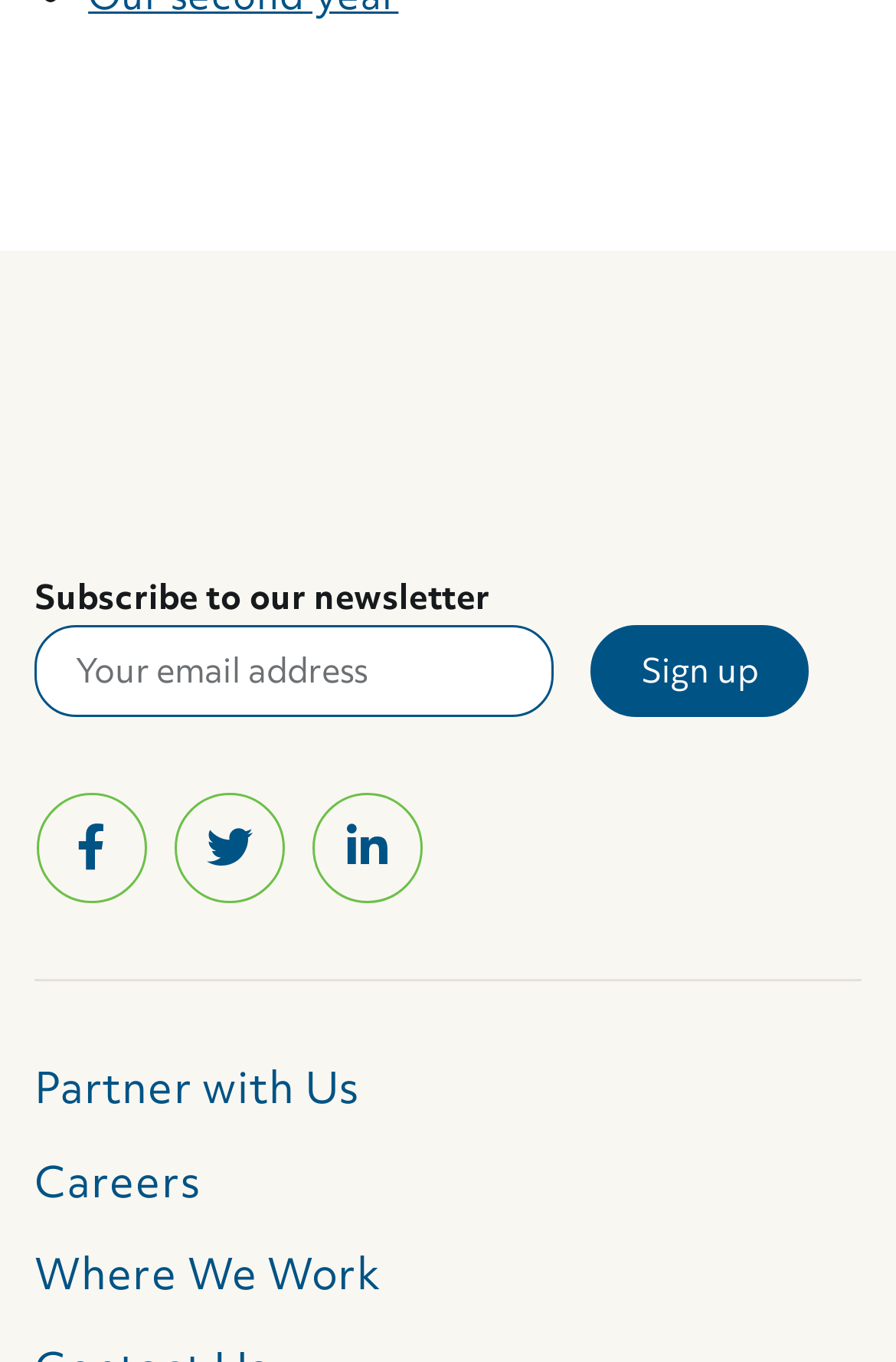What is the purpose of the textbox?
Please provide a comprehensive answer based on the information in the image.

The textbox is located below the logo and has a label 'Subscribe to our newsletter', indicating that it is used to input email address or other information to subscribe to the organization's newsletter.